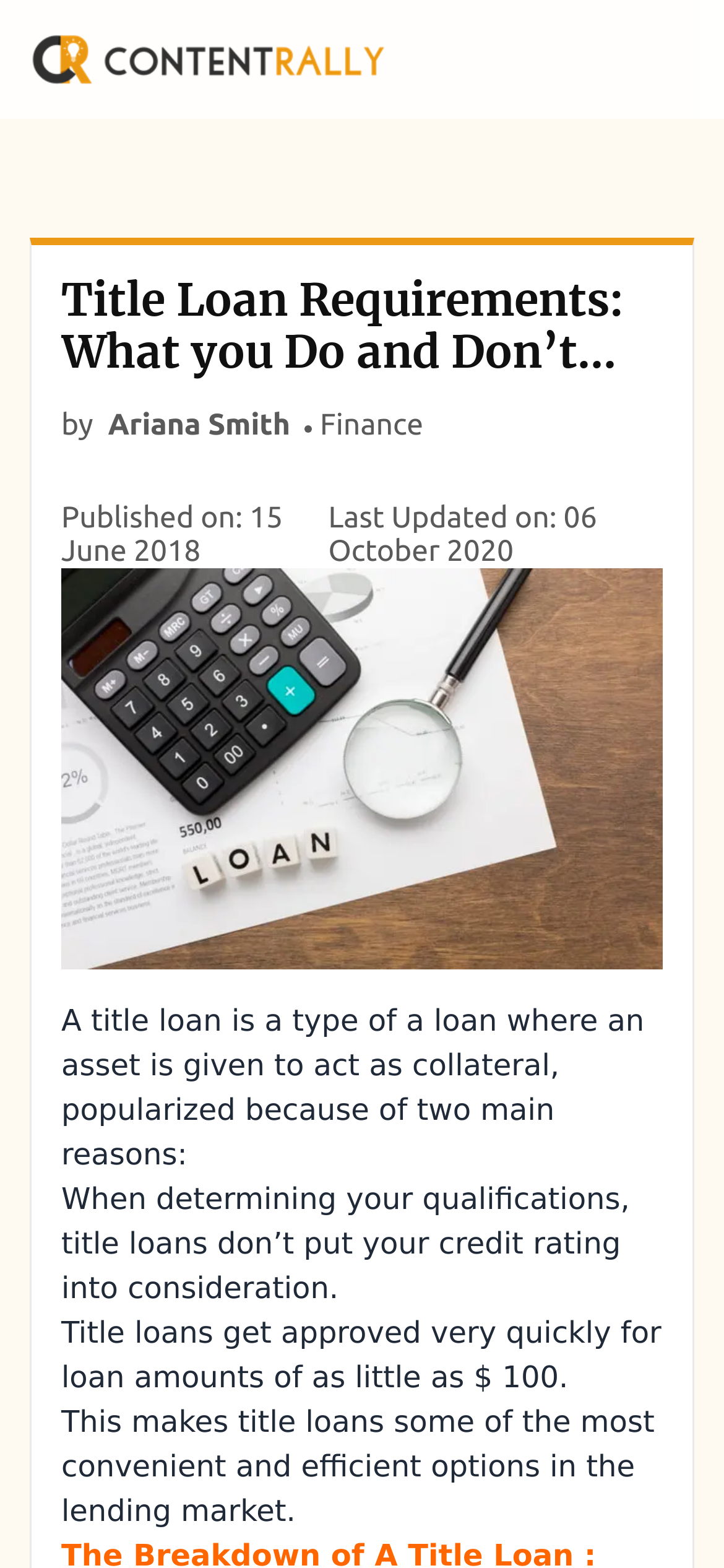What is the purpose of collateral in a title loan? Using the information from the screenshot, answer with a single word or phrase.

Act as collateral